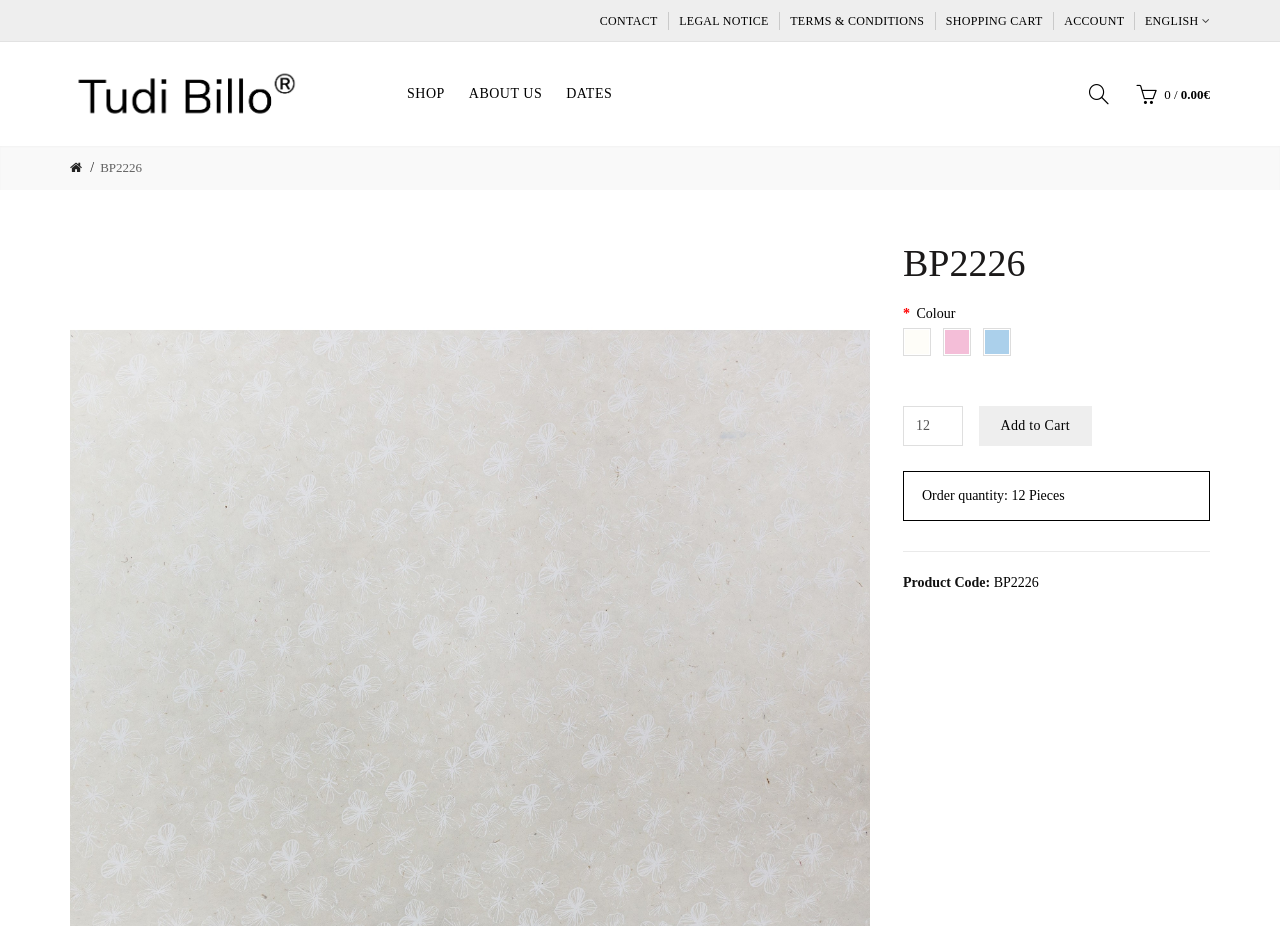How many pieces can you order at a minimum?
Refer to the image and provide a thorough answer to the question.

I found the minimum order quantity by looking at the spinbutton element that has a valuemin of 12, which indicates that you can order at least 12 pieces.